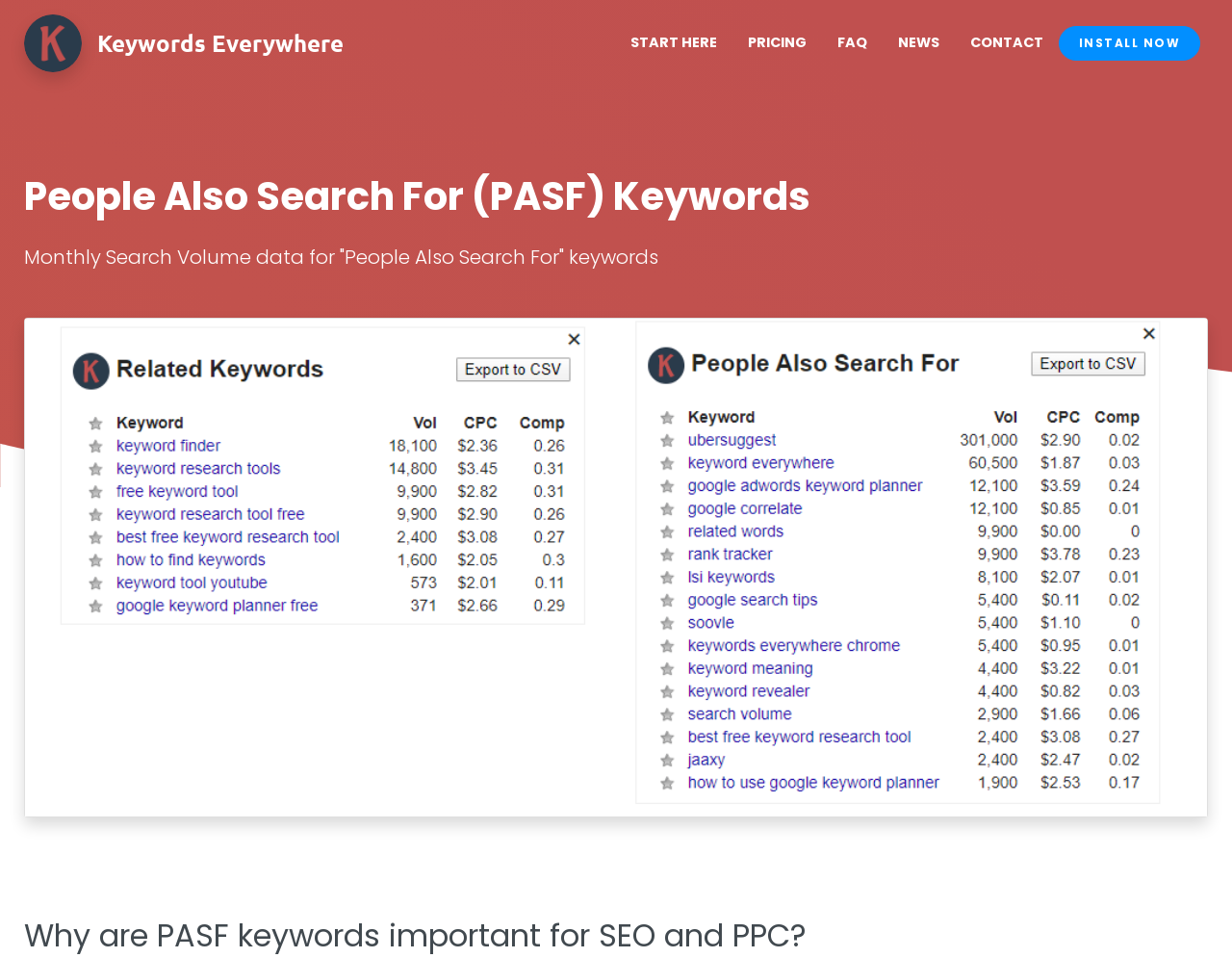What is the name of the Chrome extension and Firefox add-on?
Using the image, provide a detailed and thorough answer to the question.

The question is asking for the name of the Chrome extension and Firefox add-on. By looking at the webpage, we can see that the link 'Keywords Everywhere Keywords Everywhere' is present, which suggests that Keywords Everywhere is the name of the Chrome extension and Firefox add-on.